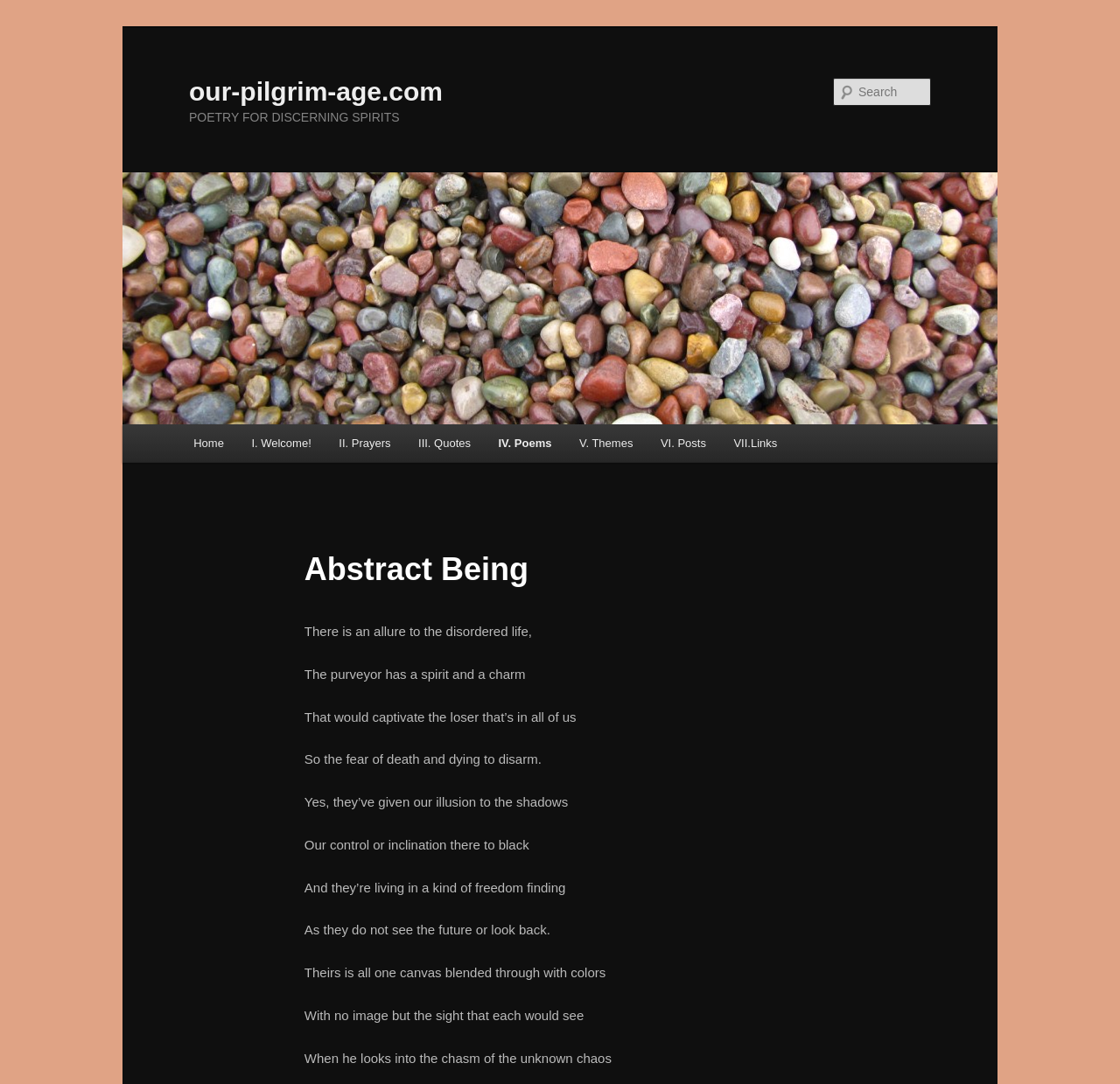Respond to the question below with a single word or phrase:
What is the purpose of the search box?

Search website content